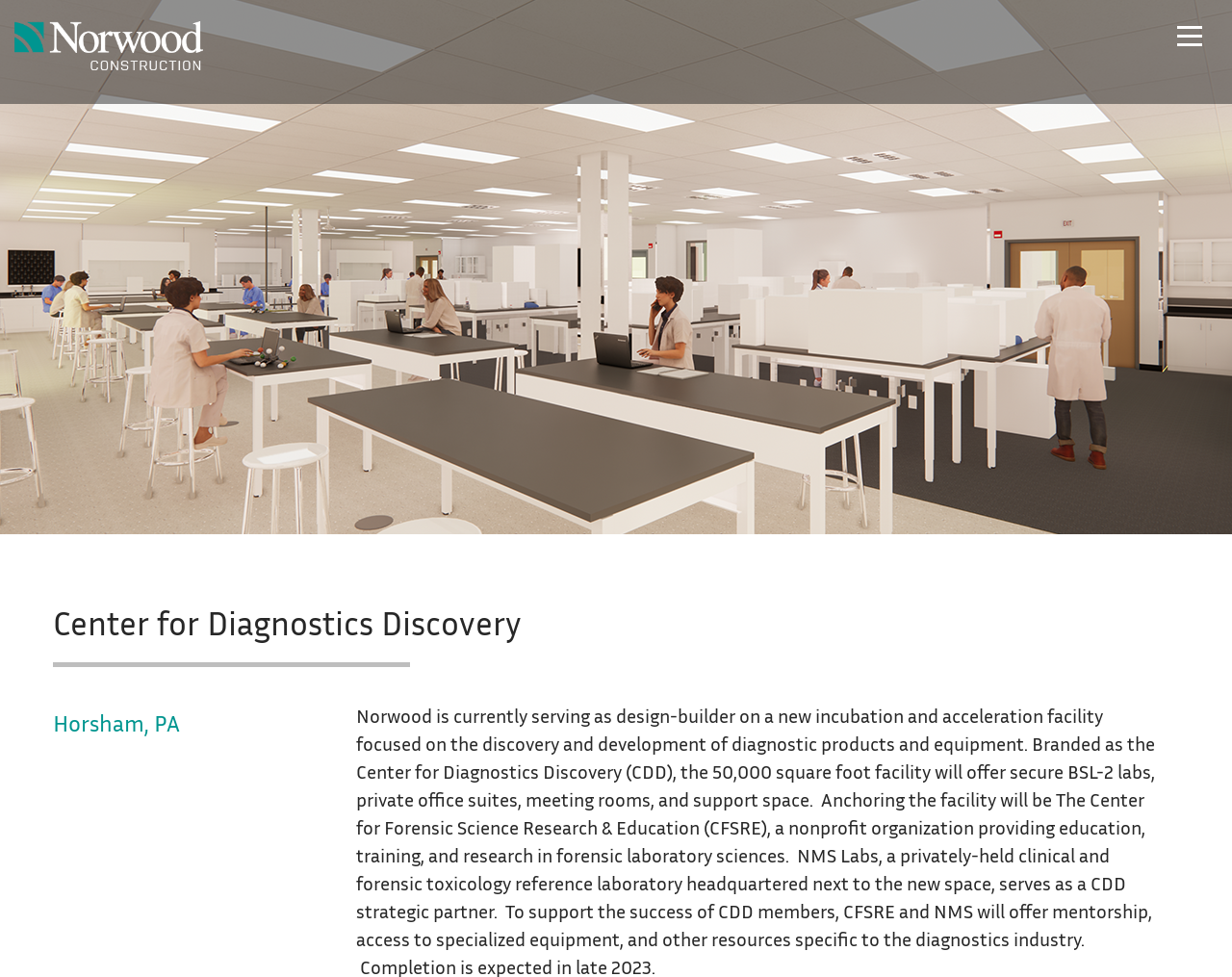Find the bounding box coordinates for the UI element that matches this description: "Projects".

[0.747, 0.186, 0.959, 0.224]